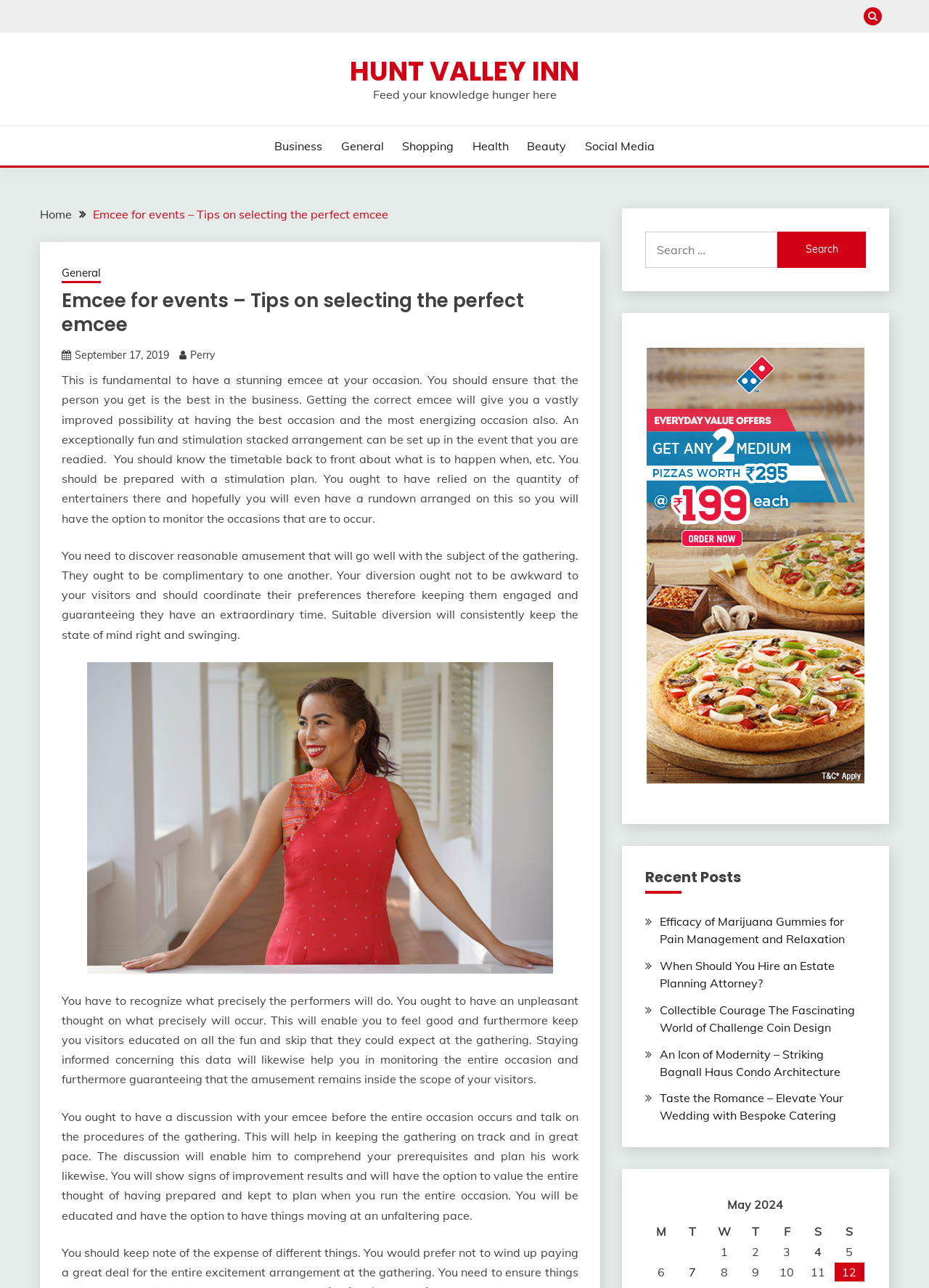Respond with a single word or phrase for the following question: 
What is the purpose of the search box?

To search the website